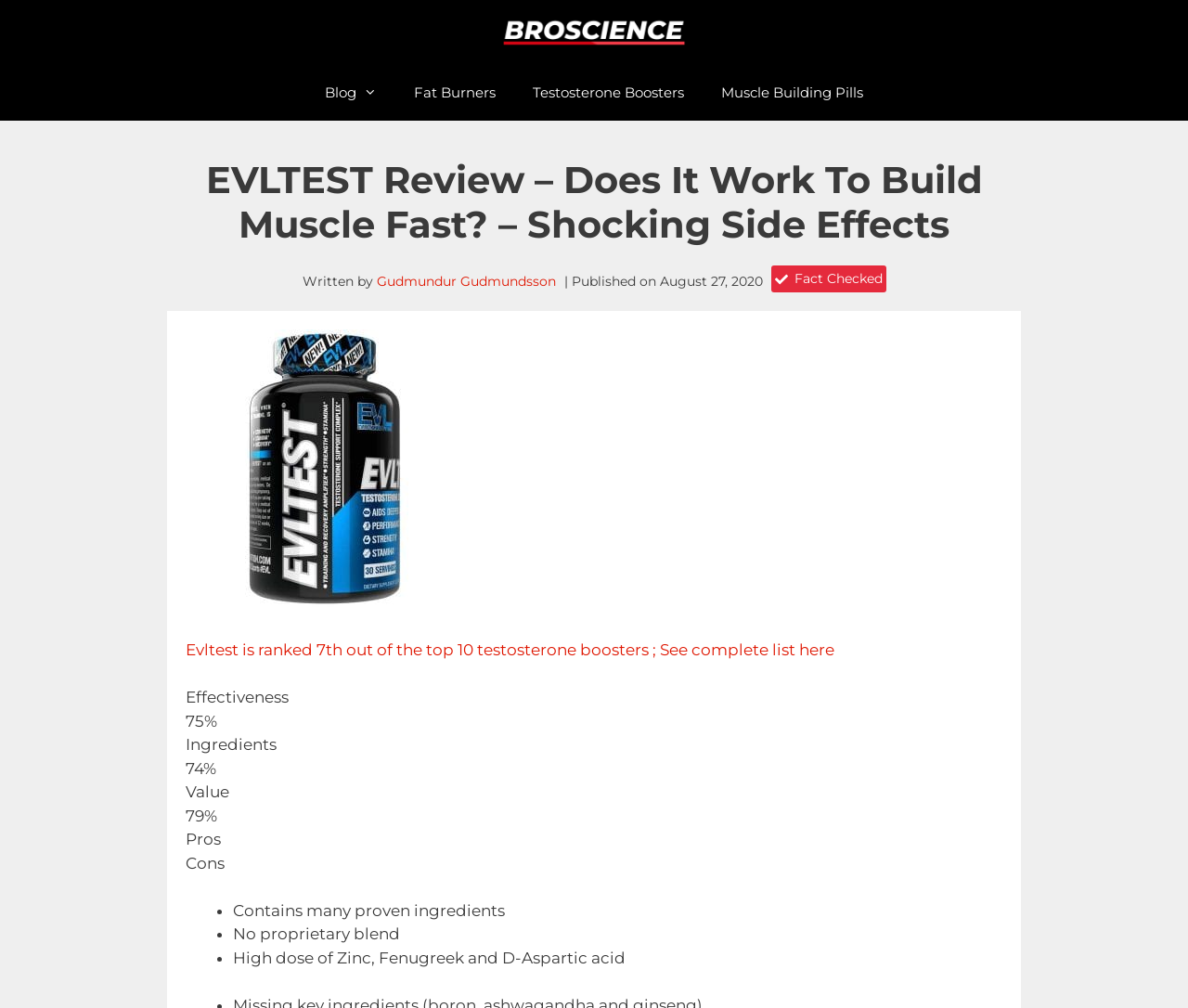What is the effectiveness rating of EVLTEST?
Based on the image content, provide your answer in one word or a short phrase.

75%